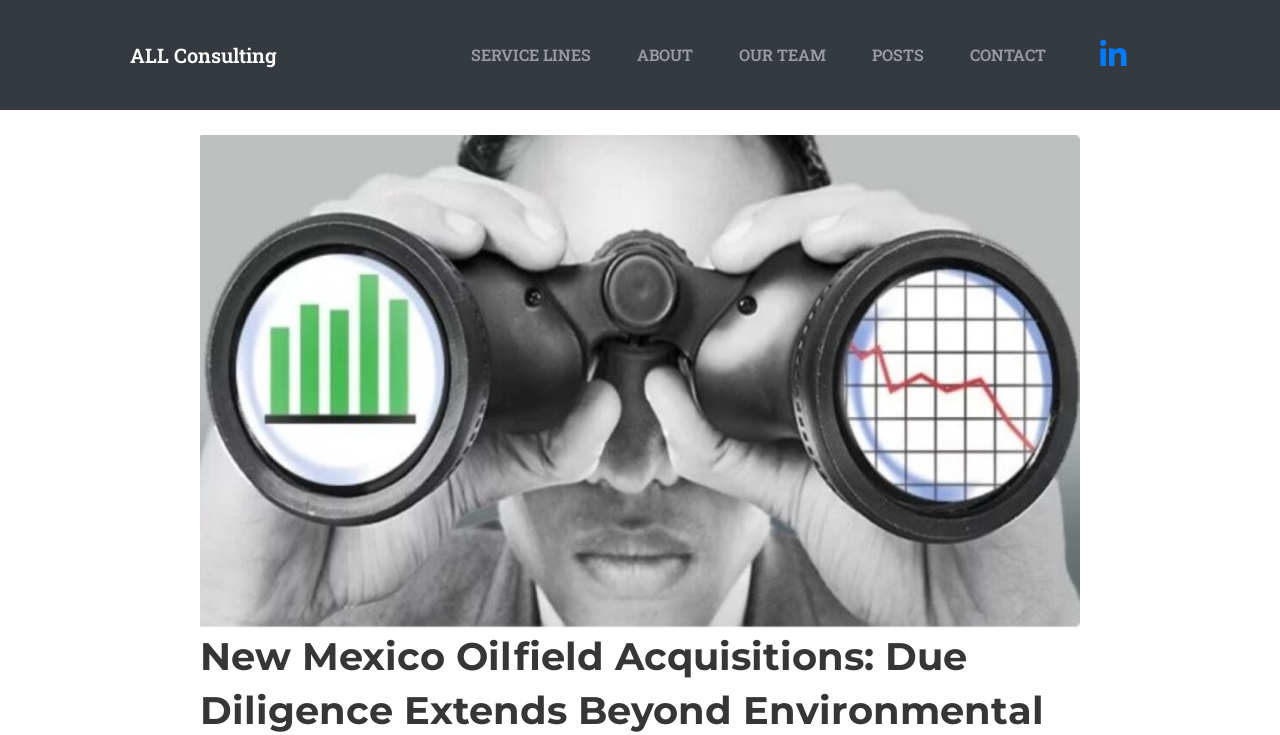Please determine the bounding box coordinates for the UI element described here. Use the format (top-left x, top-left y, bottom-right x, bottom-right y) with values bounded between 0 and 1: Contact

[0.752, 0.045, 0.823, 0.104]